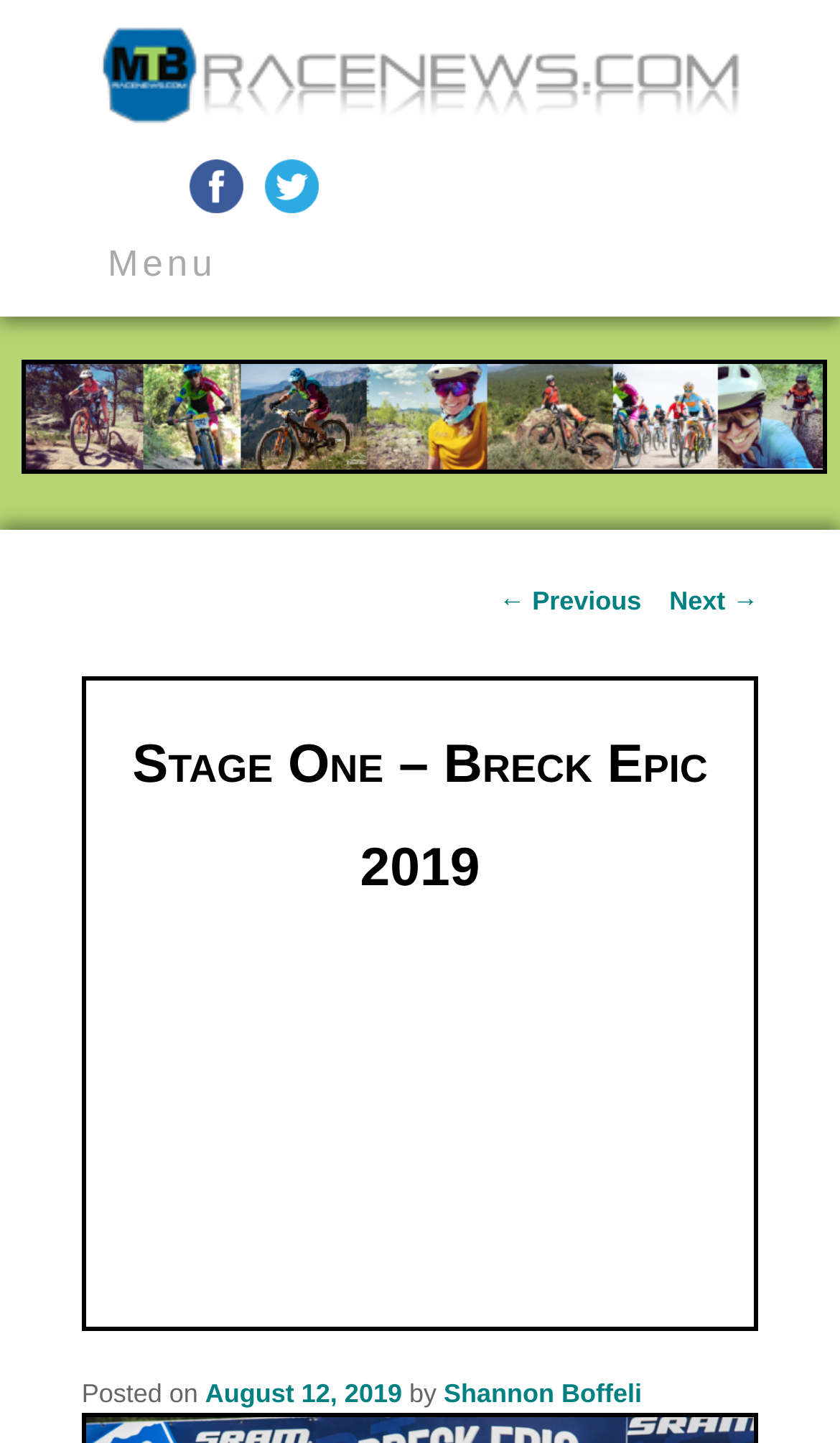Provide the bounding box coordinates of the HTML element described as: "MTB Race News". The bounding box coordinates should be four float numbers between 0 and 1, i.e., [left, top, right, bottom].

[0.0, 0.124, 0.475, 0.164]